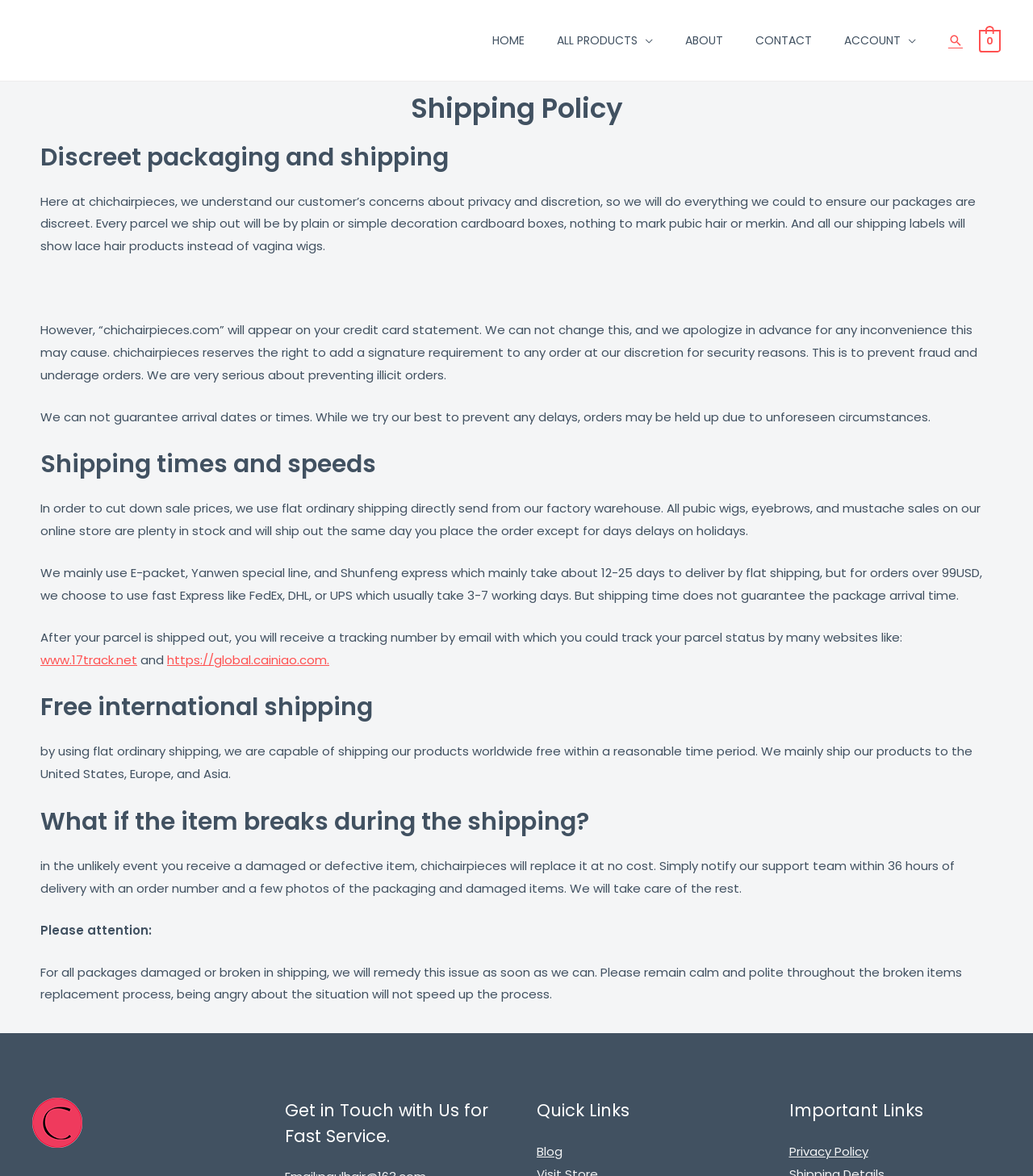Please answer the following question using a single word or phrase: 
How long does it take for orders over 99USD to arrive?

3-7 working days